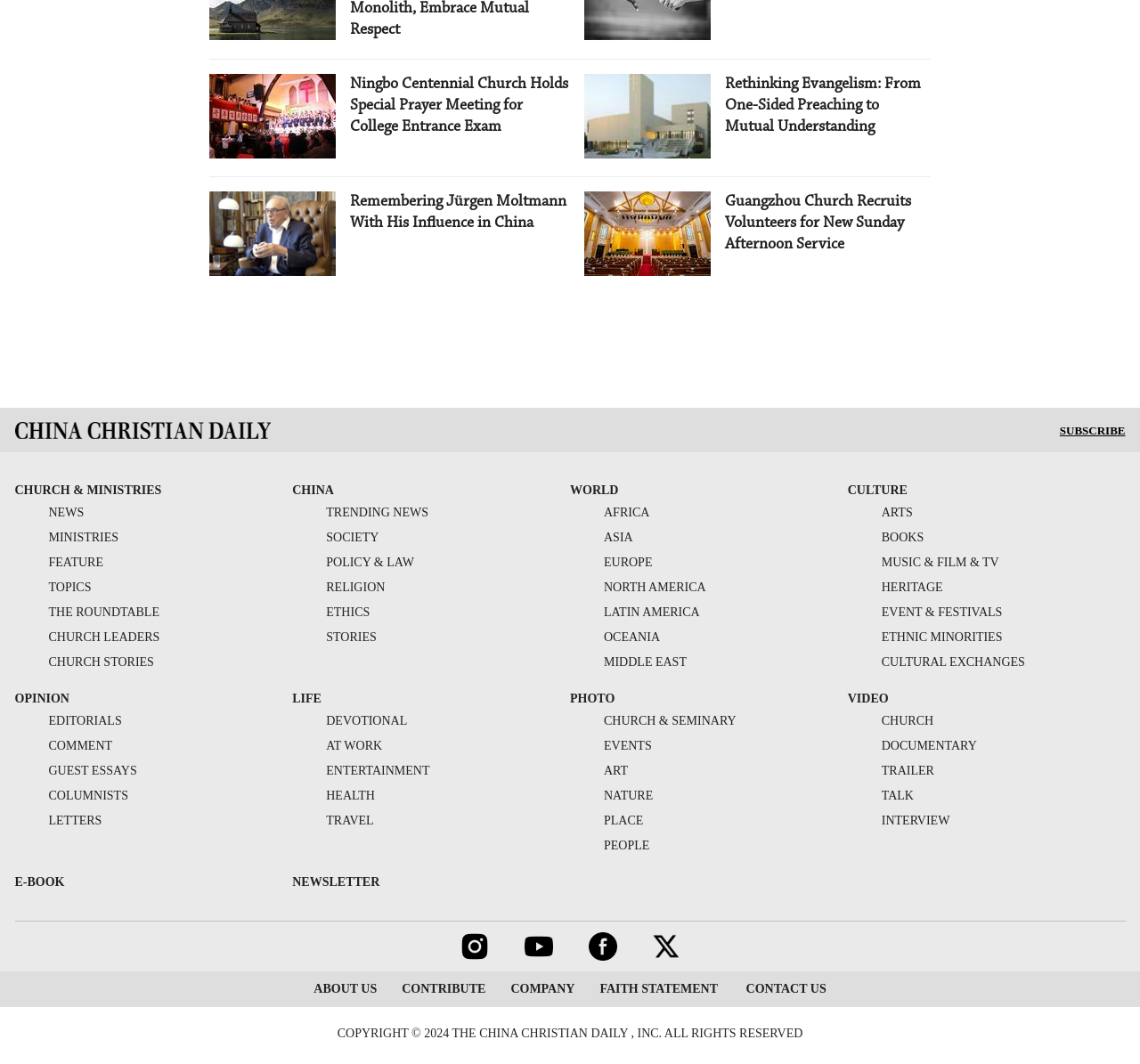Please give a short response to the question using one word or a phrase:
What is the category of the link 'CHURCH & MINISTRIES'?

Church